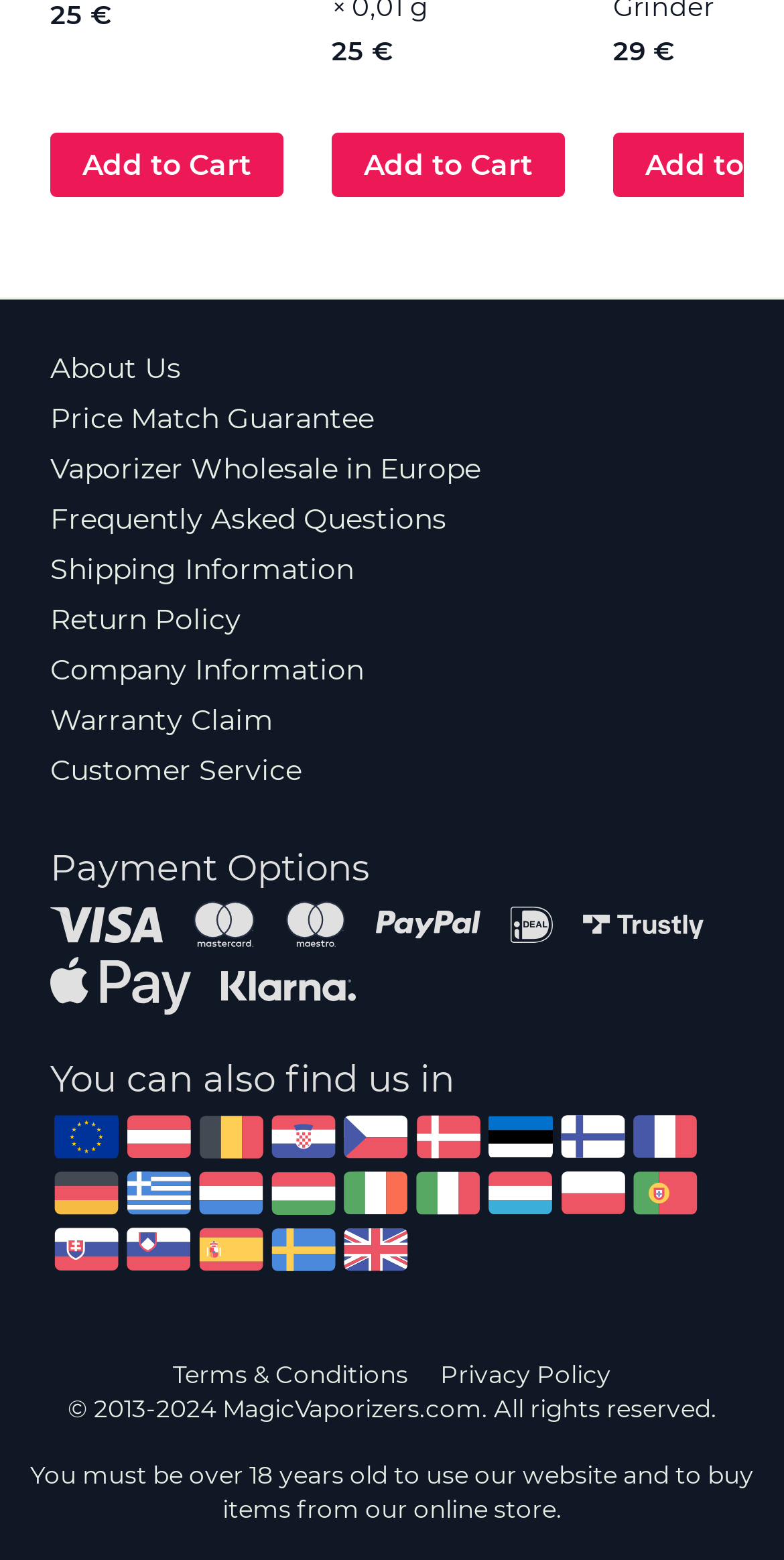What is the minimum age requirement to use the website?
Based on the image, give a one-word or short phrase answer.

18 years old